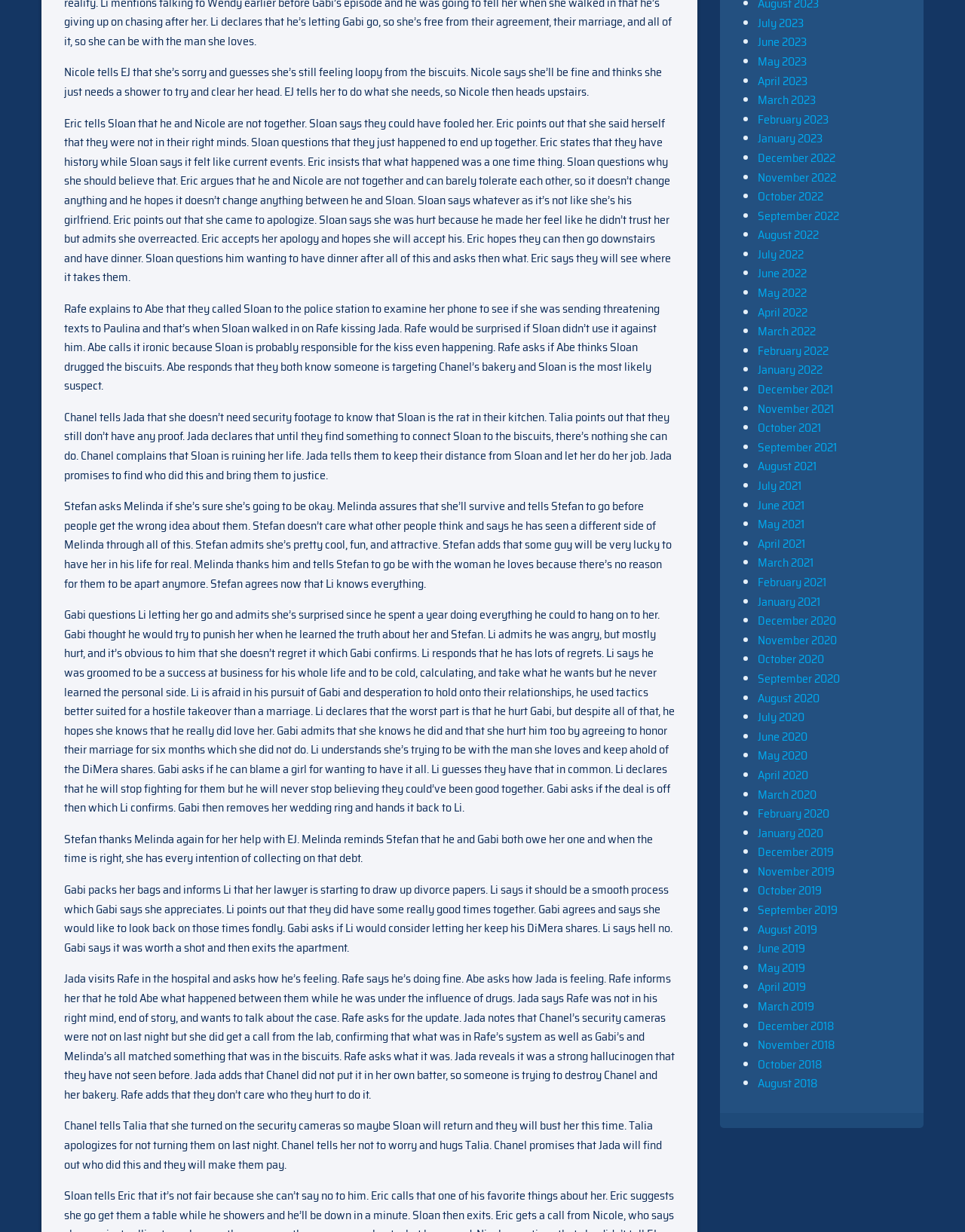Determine the bounding box coordinates of the region that needs to be clicked to achieve the task: "Click April 2023".

[0.785, 0.058, 0.837, 0.073]